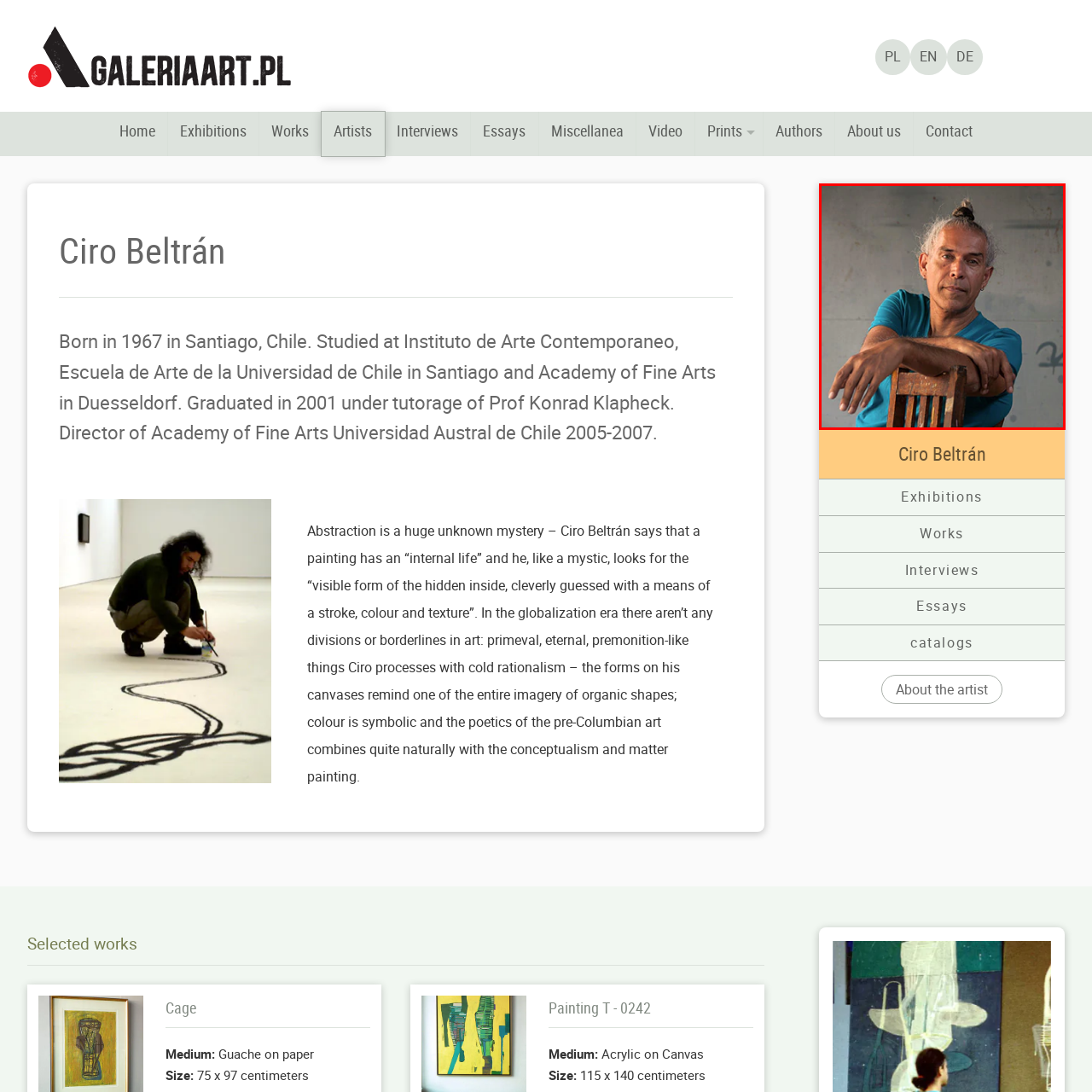What year did Beltrán graduate from the Academy of Fine Arts?
Look closely at the portion of the image highlighted by the red bounding box and provide a comprehensive answer to the question.

The caption states that Beltrán graduated from the Academy of Fine Arts in Düsseldorf in 2001, which is mentioned in the second paragraph of the description.